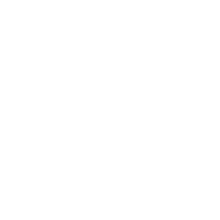Explain what is happening in the image with as much detail as possible.

The image depicts the "Shockwave therapy equipment SW7," a device designed for advanced therapeutic treatments. It showcases modern features tailored for effective shockwave therapy, which is commonly utilized in rehabilitation and aesthetic procedures. This equipment is part of the broader range of beauty and medical devices offered by Guangzhou Beautylife Electronic Technology Co., Ltd. The company specializes in innovative solutions for beauty and wellness, reflecting their commitment to enhancing treatment efficacy and patient comfort.